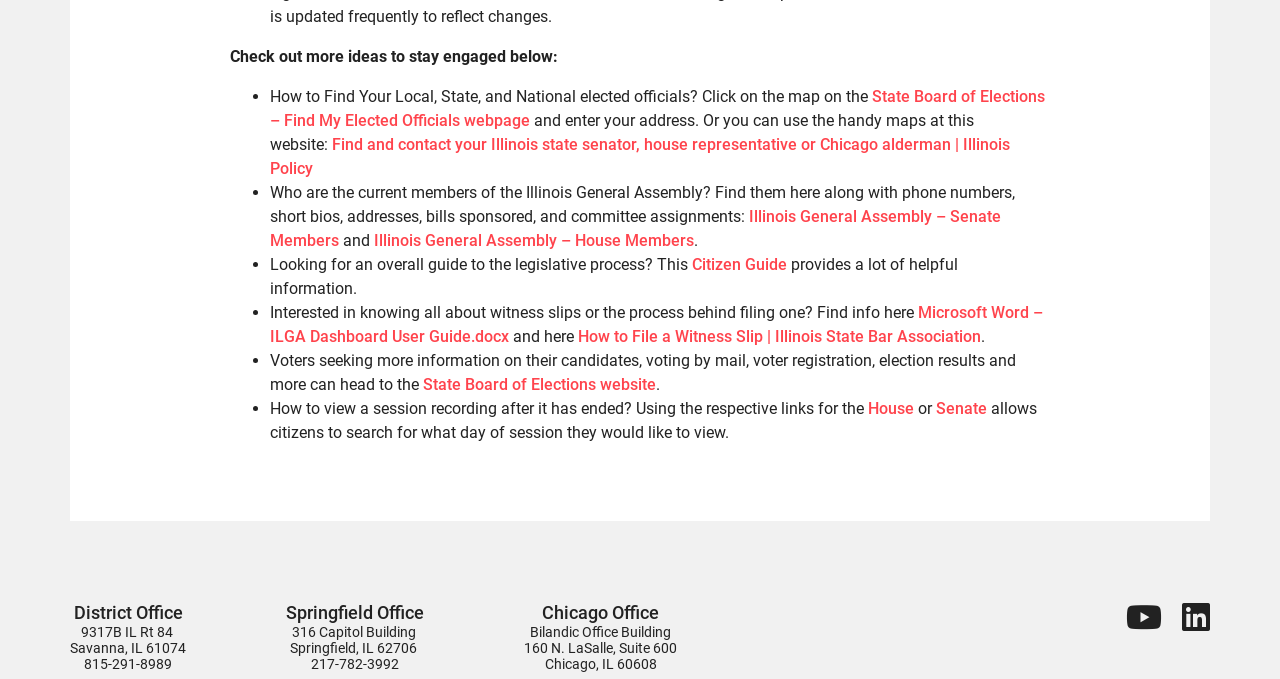Can you pinpoint the bounding box coordinates for the clickable element required for this instruction: "Visit the State Board of Elections website"? The coordinates should be four float numbers between 0 and 1, i.e., [left, top, right, bottom].

[0.327, 0.553, 0.512, 0.581]